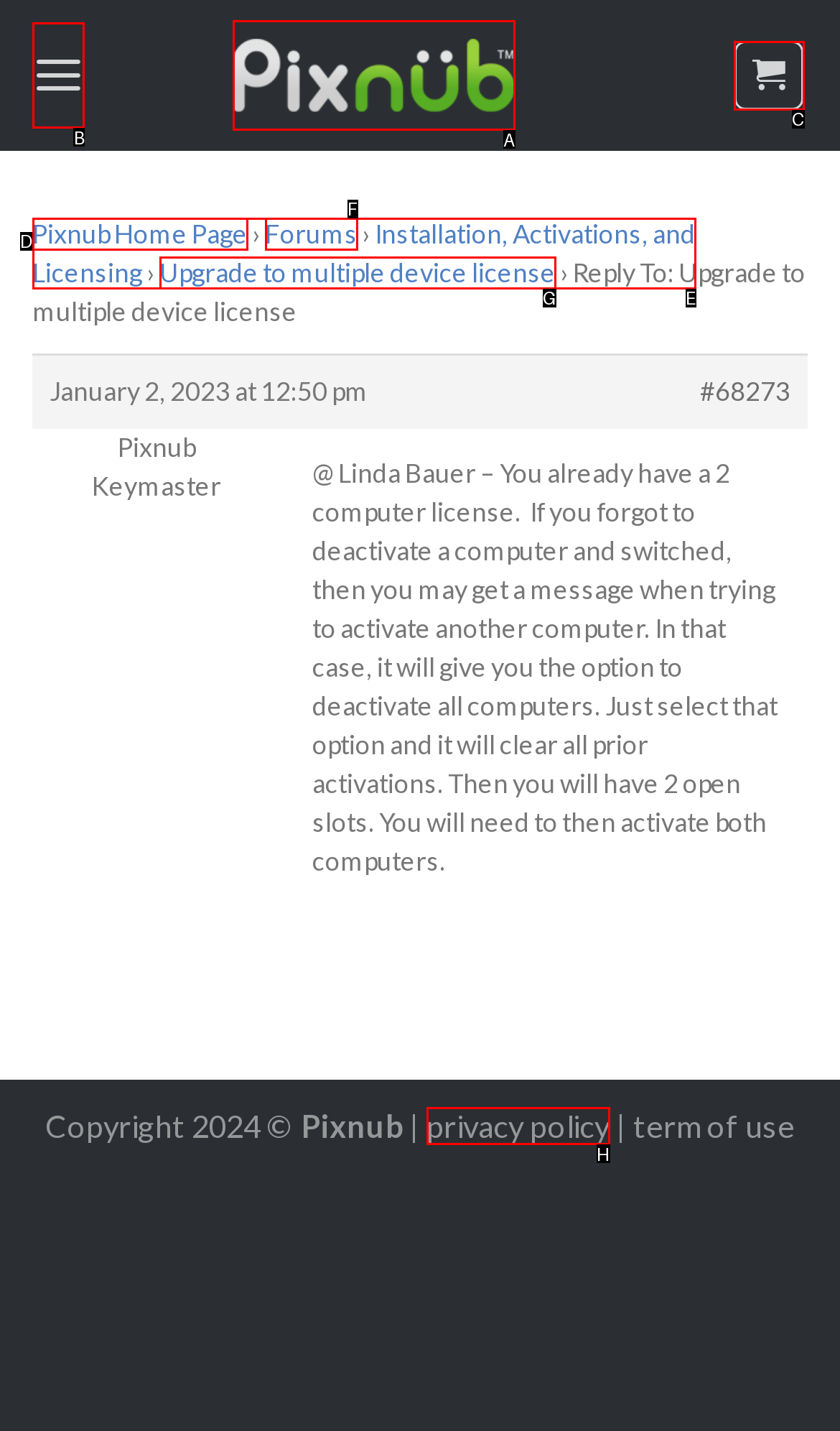Identify the correct option to click in order to complete this task: View Customs Clearance services
Answer with the letter of the chosen option directly.

None